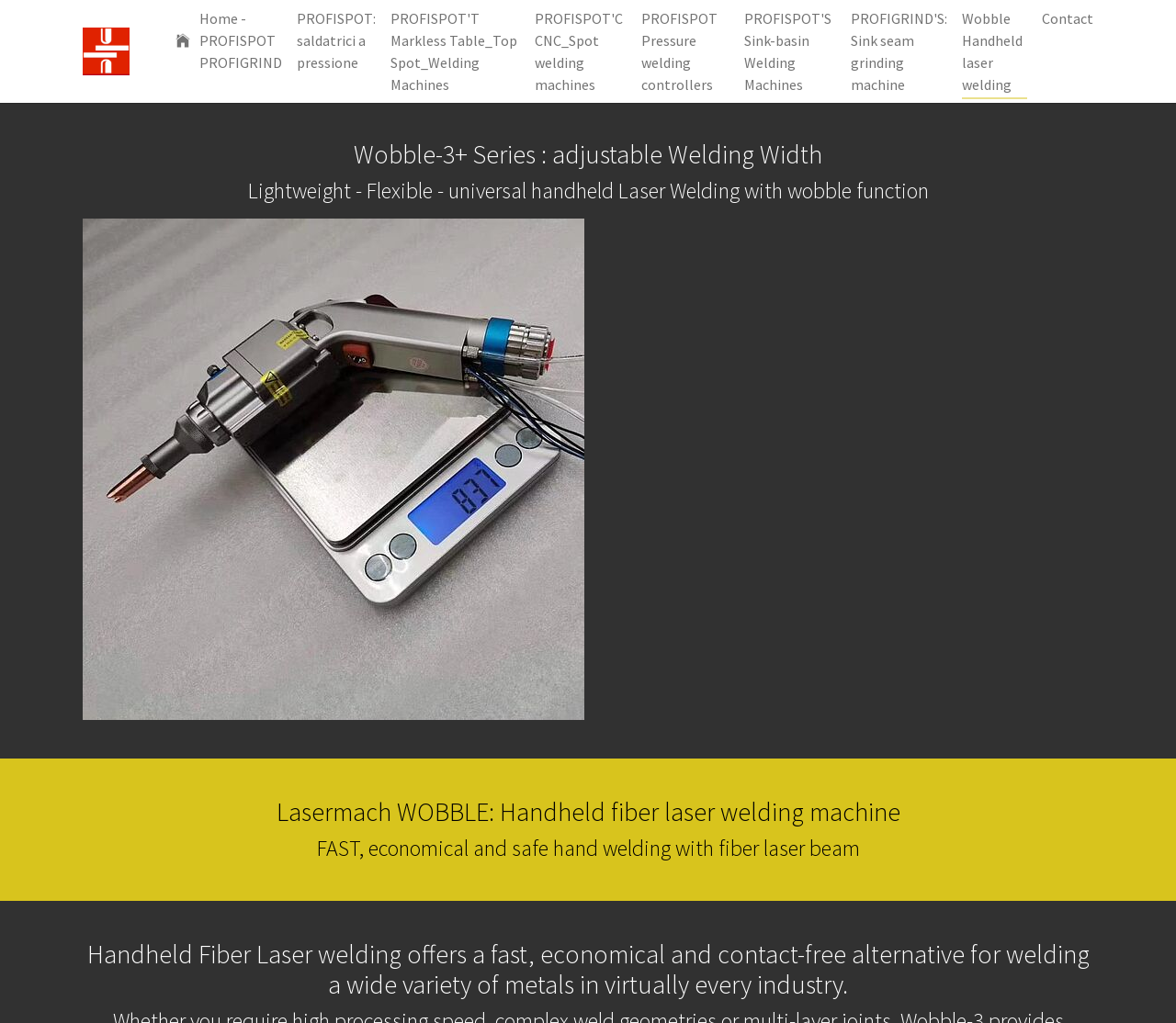Please answer the following question using a single word or phrase: What type of industry is handheld fiber laser welding suitable for?

virtually every industry